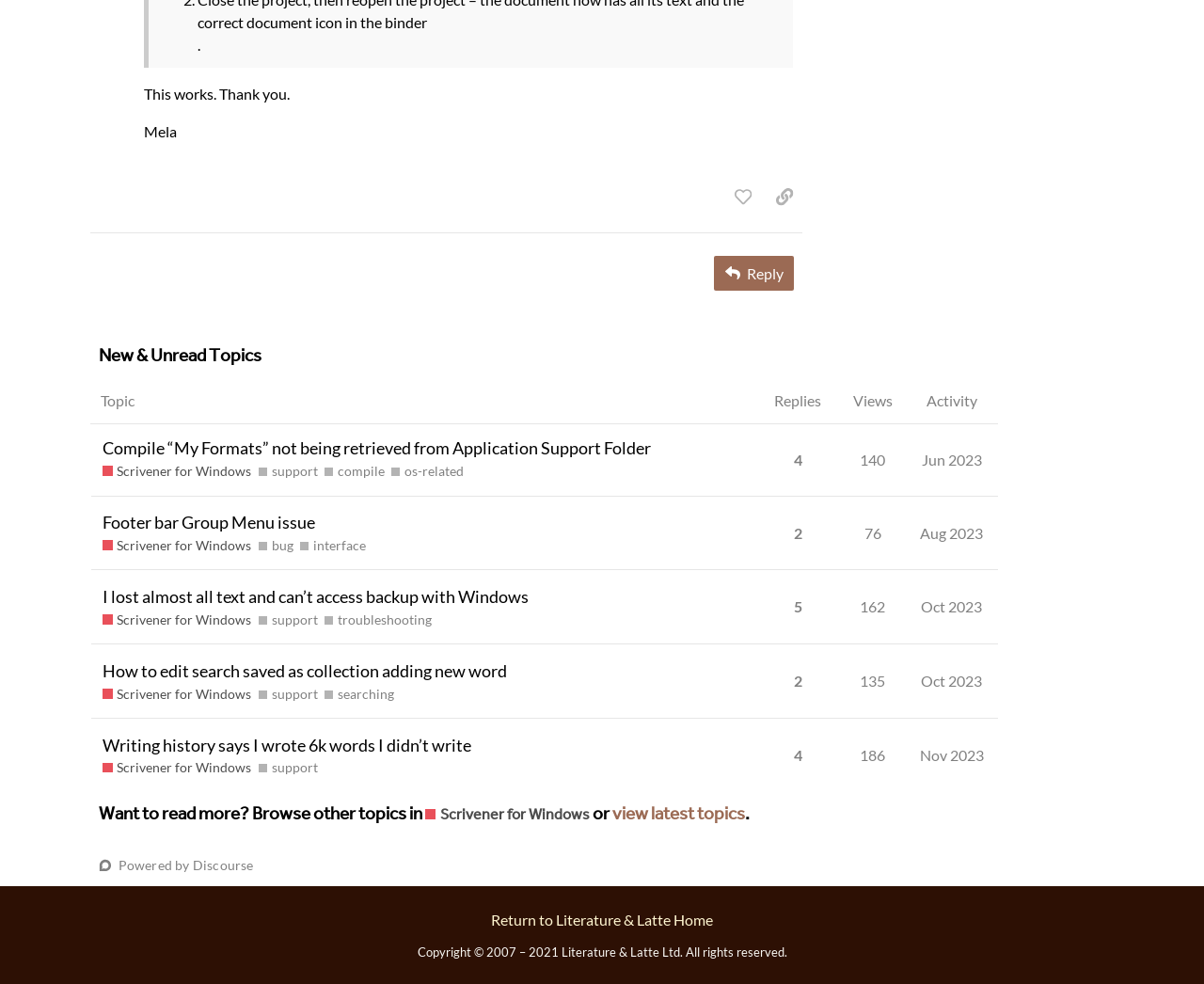What is the view count of the topic 'Footer bar Group Menu issue'?
Ensure your answer is thorough and detailed.

I determined the answer by looking at the gridcell containing the topic title 'Footer bar Group Menu issue' and finding the adjacent gridcell with the text 'this topic has been viewed 76 times'.